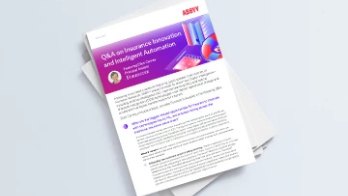What is the purpose of the ASRV logo?
Use the information from the image to give a detailed answer to the question.

The inclusion of the ASRV logo in the visual design reinforces the brand's identity and commitment to advancing financial services through technology, establishing a sense of credibility and authority in the insurance industry.